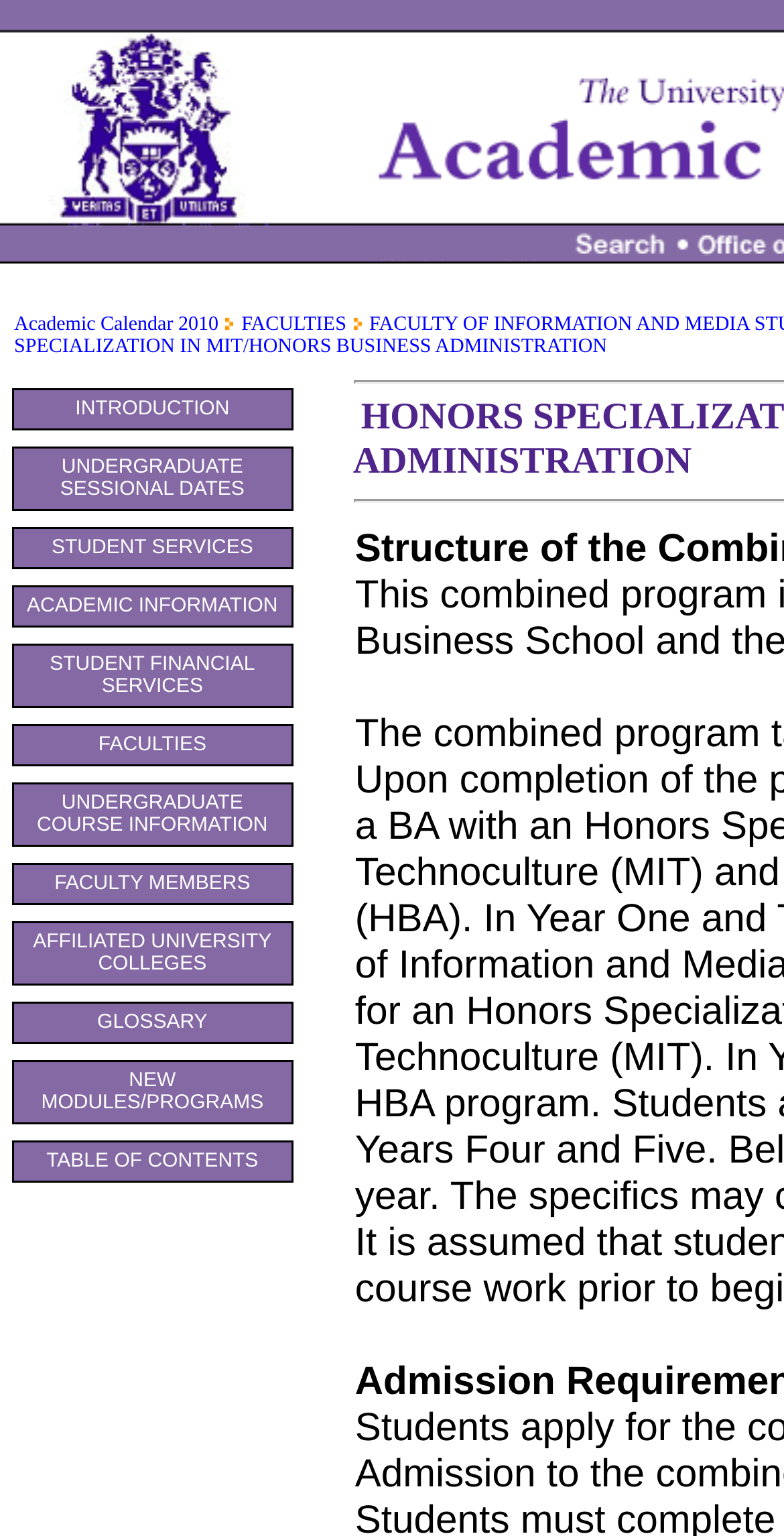Using the format (top-left x, top-left y, bottom-right x, bottom-right y), and given the element description, identify the bounding box coordinates within the screenshot: GLOSSARY

[0.028, 0.659, 0.36, 0.673]